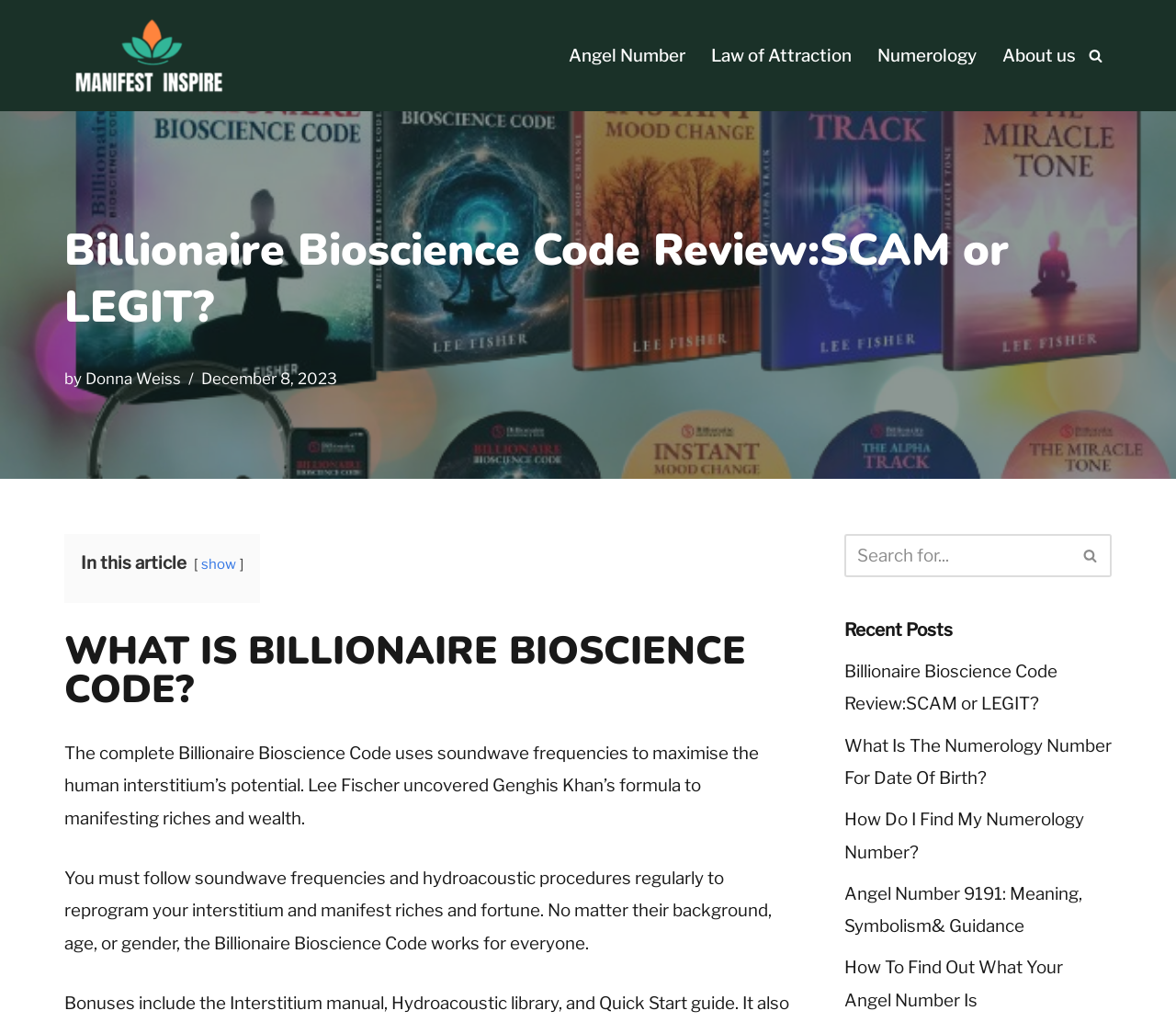Pinpoint the bounding box coordinates of the clickable element to carry out the following instruction: "Click on the 'About us' link."

[0.852, 0.04, 0.915, 0.068]